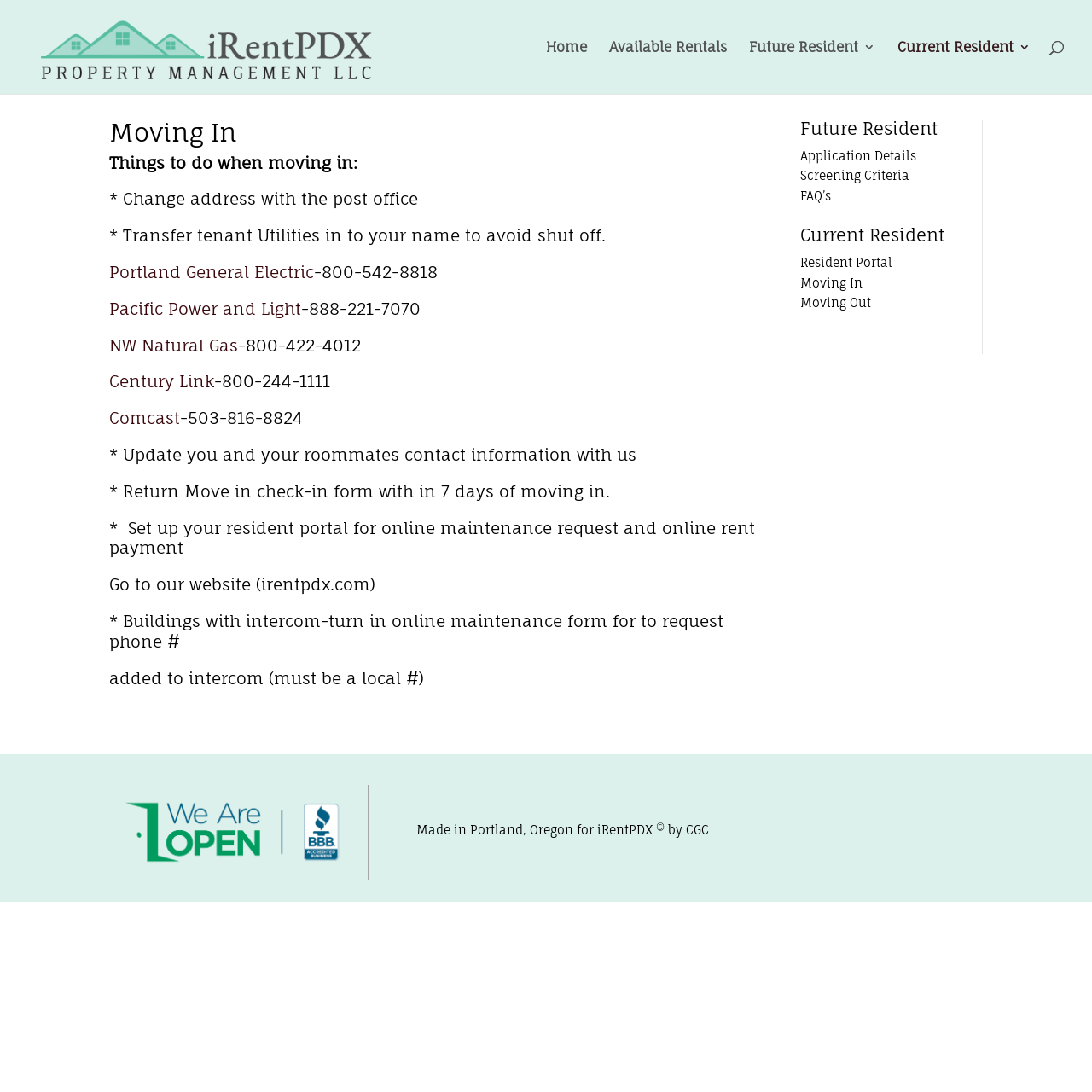Please find the bounding box coordinates of the element's region to be clicked to carry out this instruction: "Go to the Home page".

[0.5, 0.038, 0.538, 0.086]